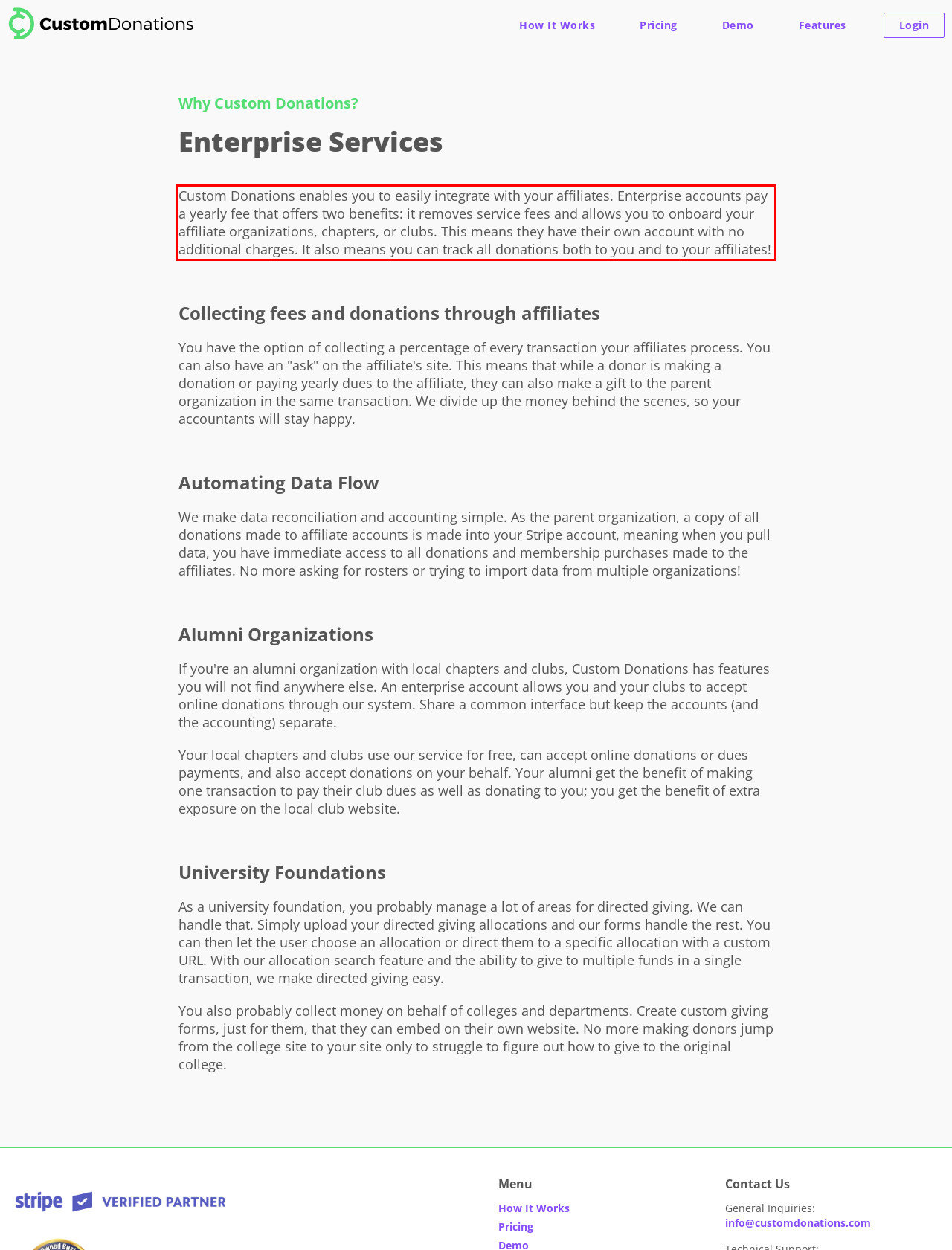Given a webpage screenshot, identify the text inside the red bounding box using OCR and extract it.

Custom Donations enables you to easily integrate with your affiliates. Enterprise accounts pay a yearly fee that offers two benefits: it removes service fees and allows you to onboard your affiliate organizations, chapters, or clubs. This means they have their own account with no additional charges. It also means you can track all donations both to you and to your affiliates!